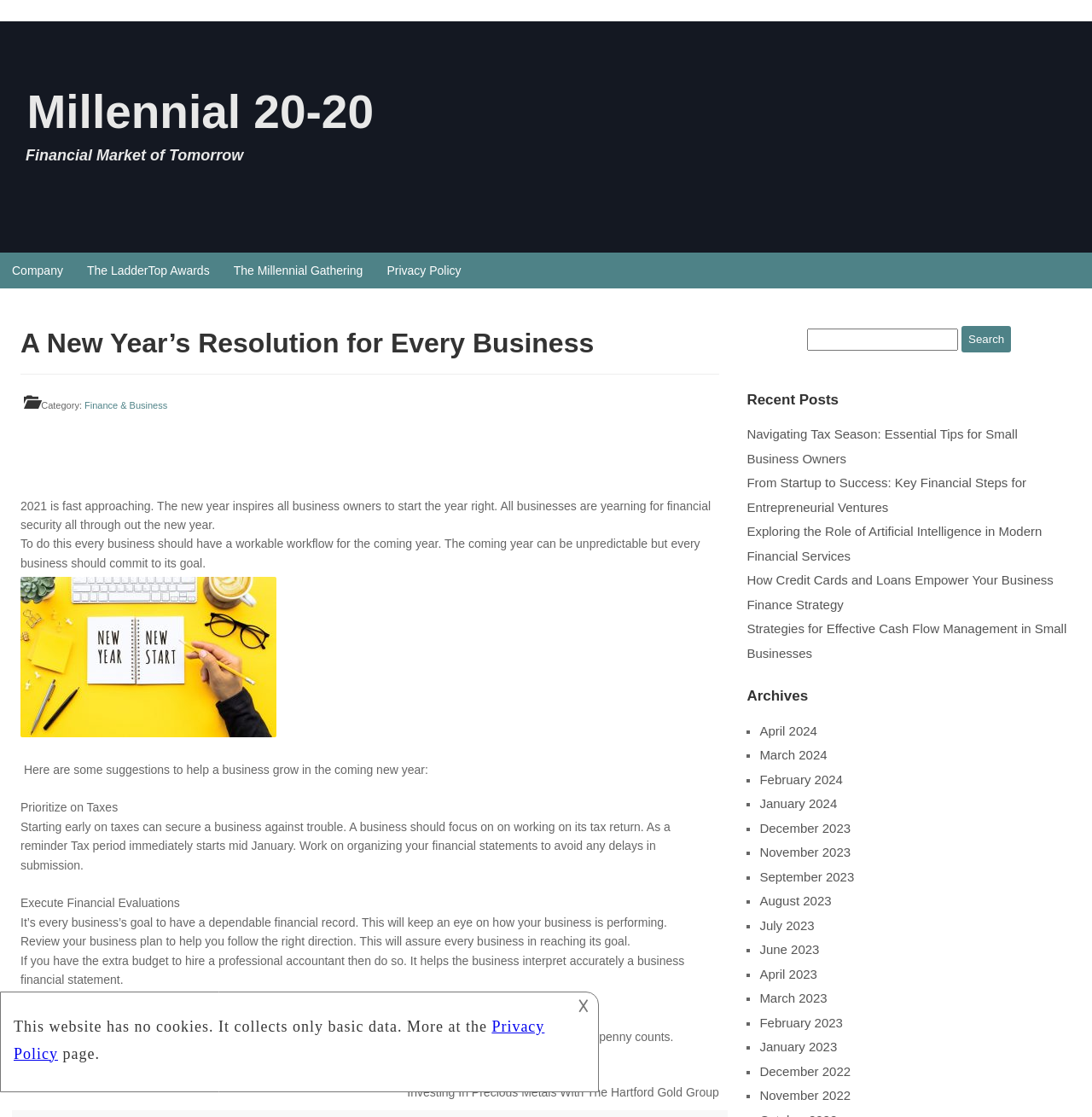Based on the element description Millennial 20-20, identify the bounding box coordinates for the UI element. The coordinates should be in the format (top-left x, top-left y, bottom-right x, bottom-right y) and within the 0 to 1 range.

[0.012, 0.063, 0.355, 0.136]